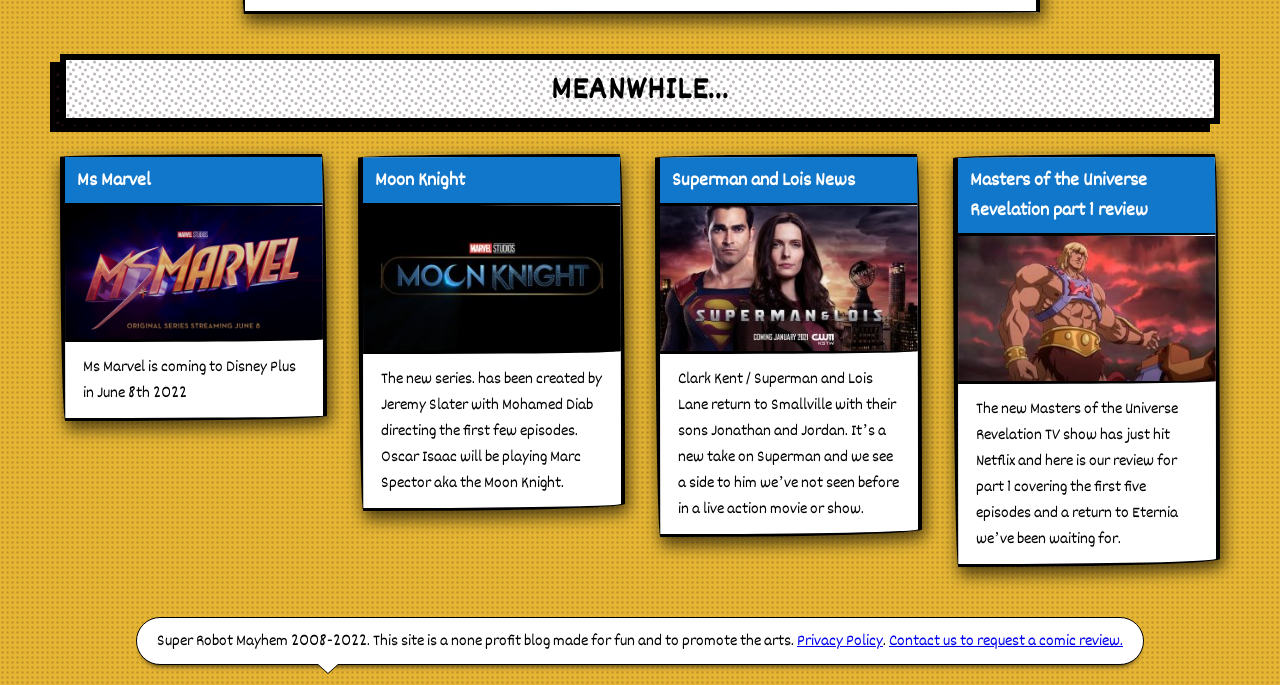Please provide a one-word or phrase answer to the question: 
What is the topic of the first link?

Ms Marvel